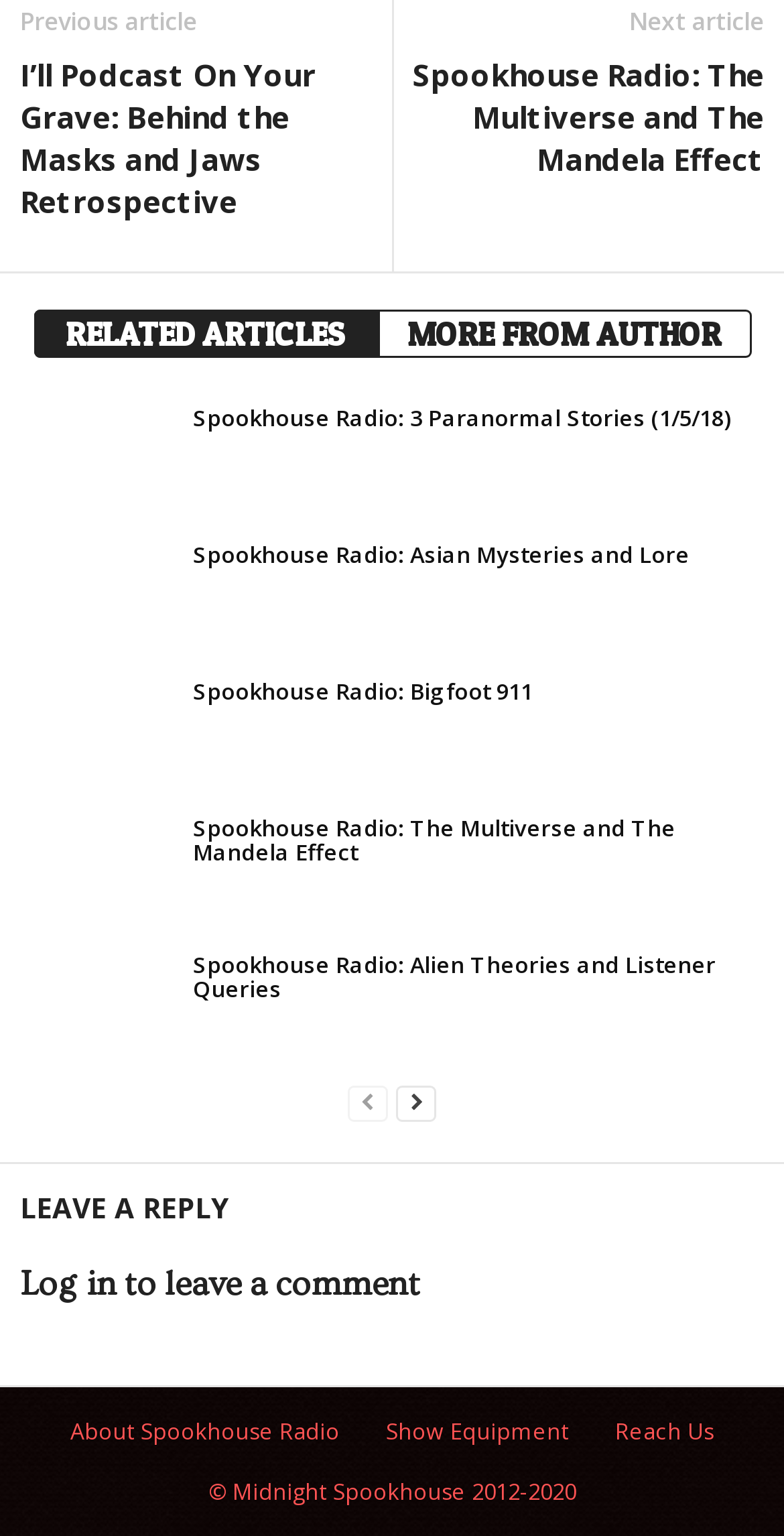Please answer the following question using a single word or phrase: 
What is the copyright information at the bottom of the webpage?

Midnight Spookhouse 2012-2020